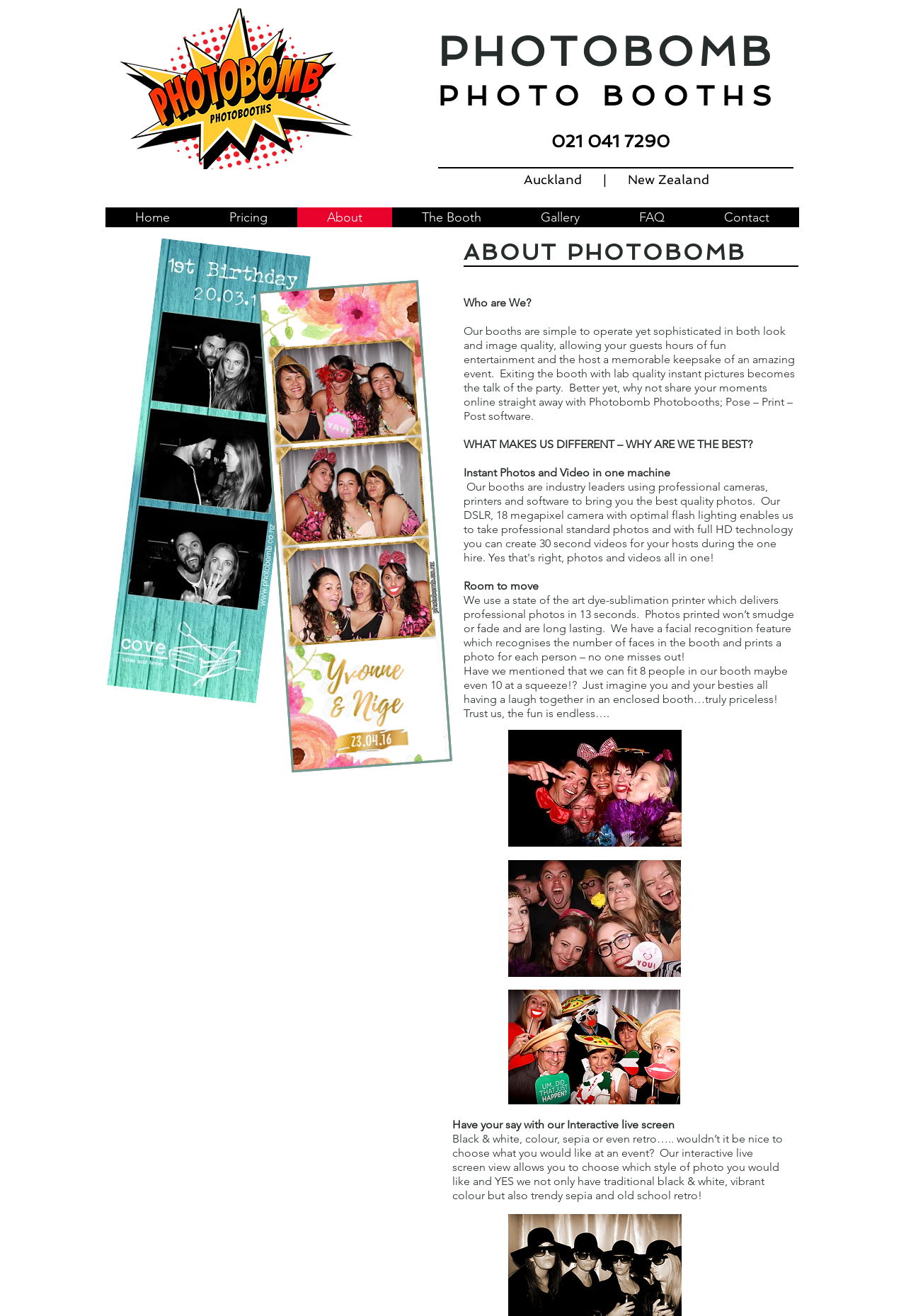How many people can fit in the booth?
Based on the image, answer the question with as much detail as possible.

The information about the booth capacity is obtained from the text 'Have we mentioned that we can fit 8 people in our booth maybe even 10 at a squeeze!?' at the middle of the webpage, which describes the capacity of the booth.